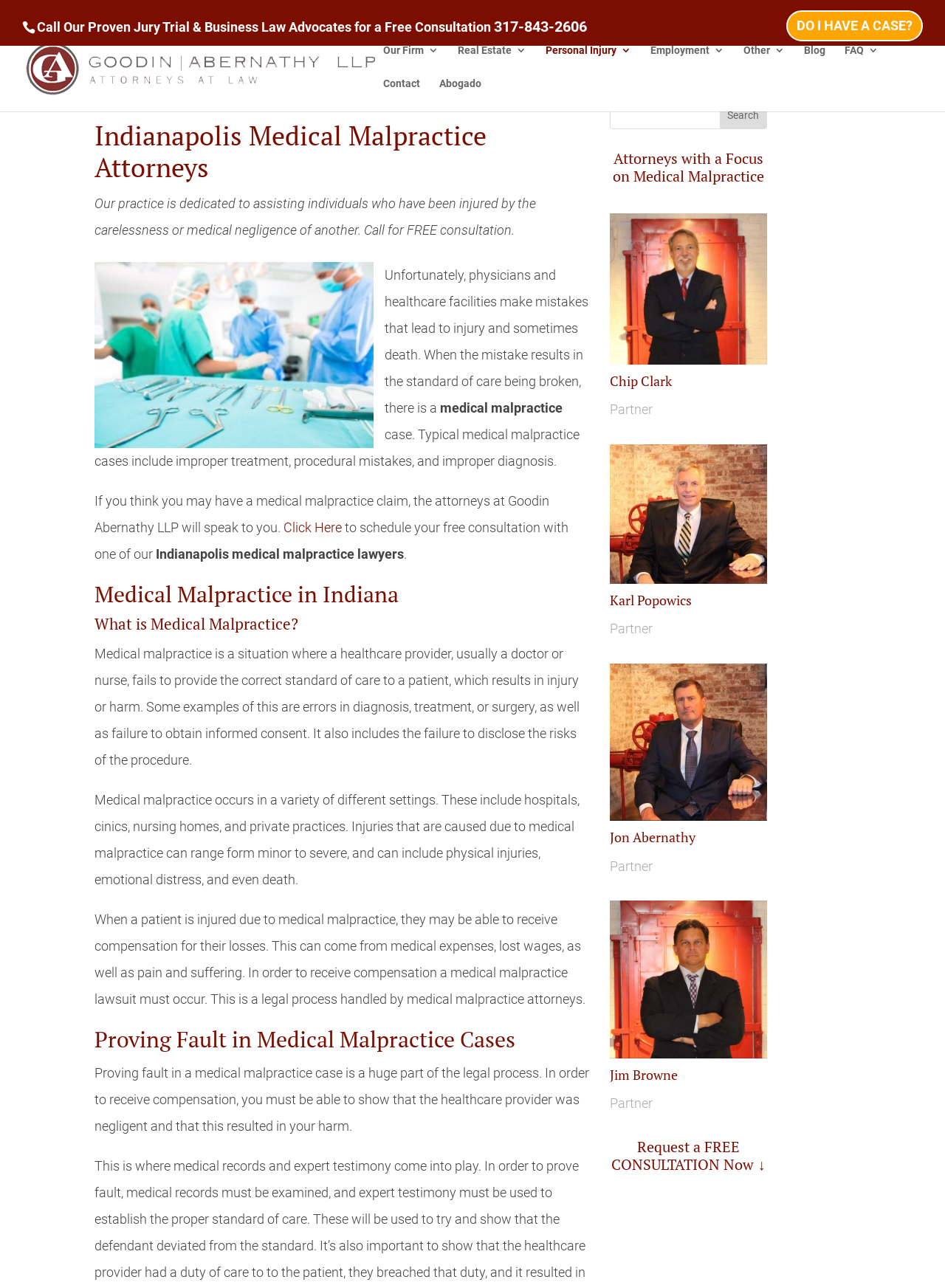What is the purpose of the webpage?
Based on the screenshot, provide a one-word or short-phrase response.

To provide information about medical malpractice and offer a free consultation